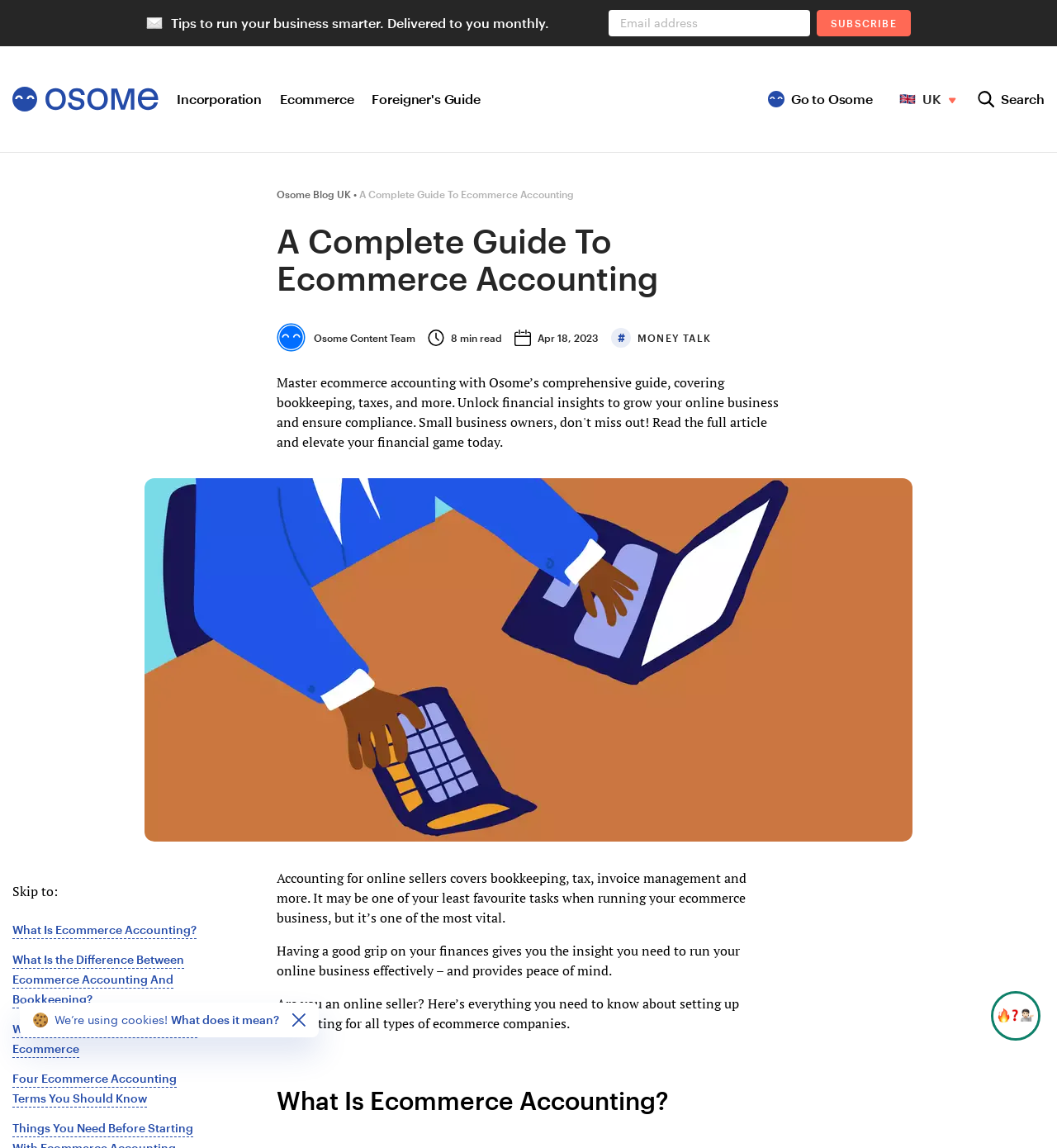Determine the bounding box coordinates for the clickable element to execute this instruction: "Search for something". Provide the coordinates as four float numbers between 0 and 1, i.e., [left, top, right, bottom].

[0.959, 0.075, 0.977, 0.098]